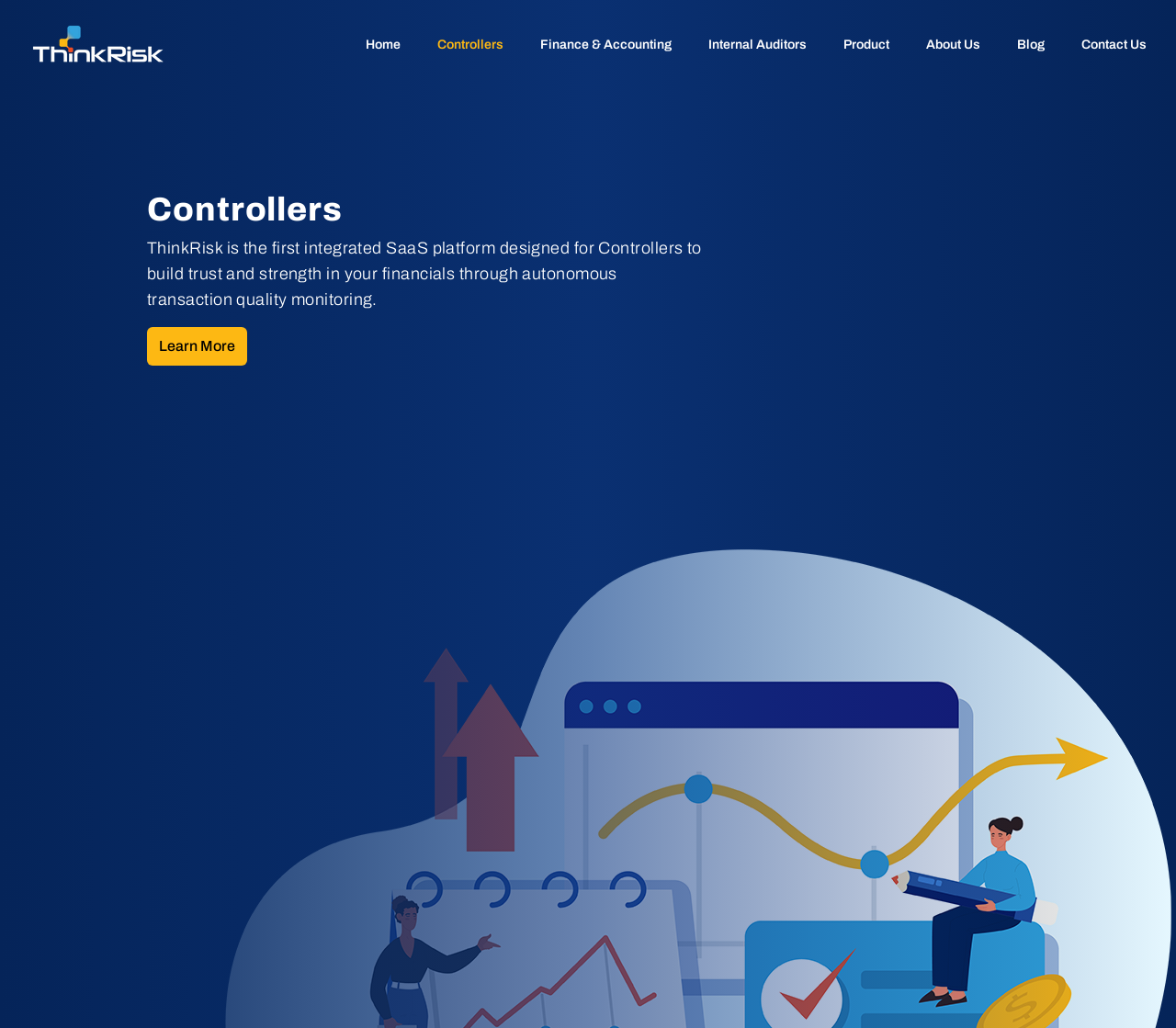Please determine the bounding box coordinates of the area that needs to be clicked to complete this task: 'contact us'. The coordinates must be four float numbers between 0 and 1, formatted as [left, top, right, bottom].

[0.92, 0.033, 0.975, 0.055]